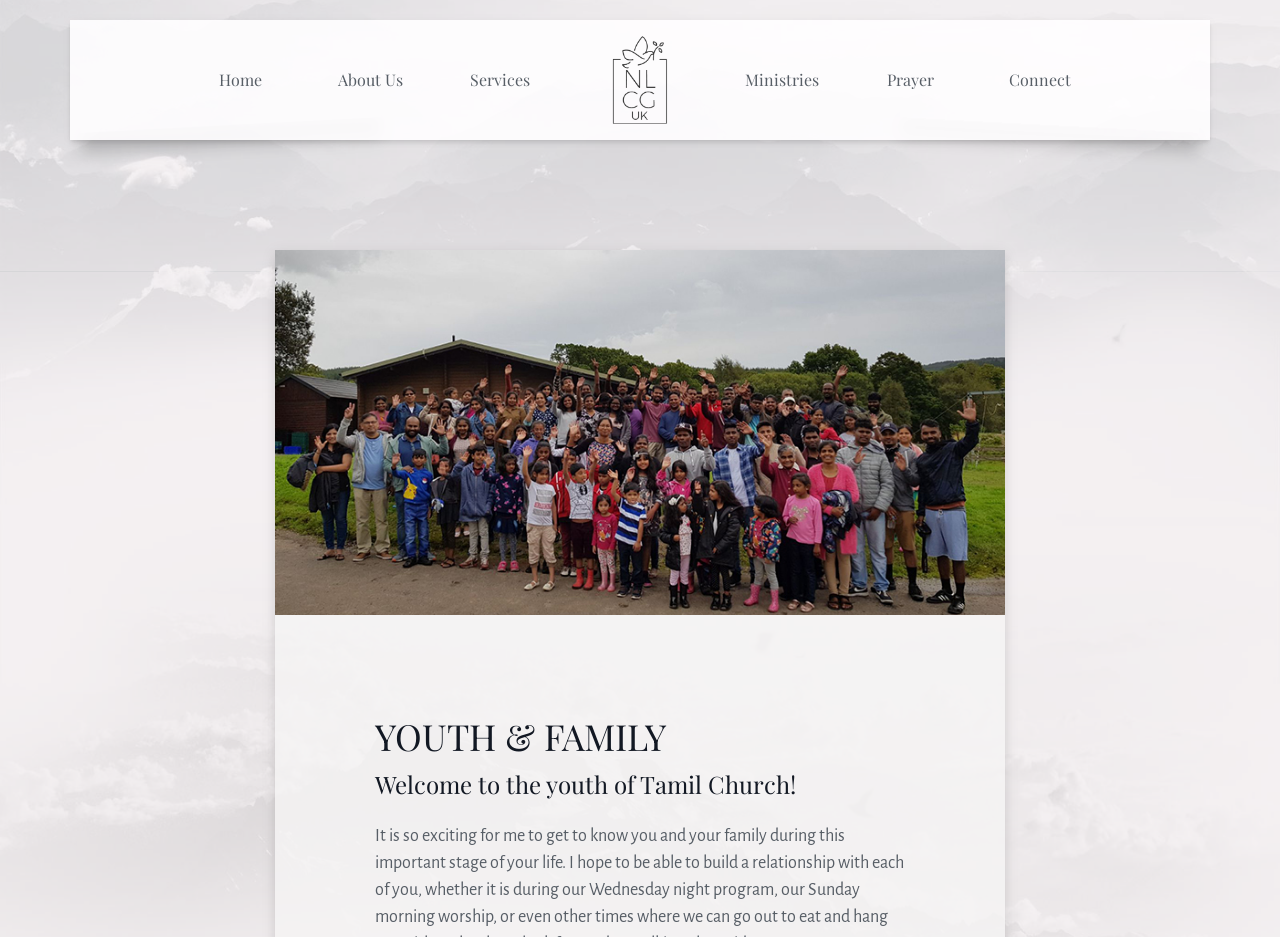Please analyze the image and provide a thorough answer to the question:
What is the purpose of the 'Prayer' section?

The presence of a link named 'Prayer' suggests that this section is dedicated to prayer, possibly providing resources or a platform for prayer requests.